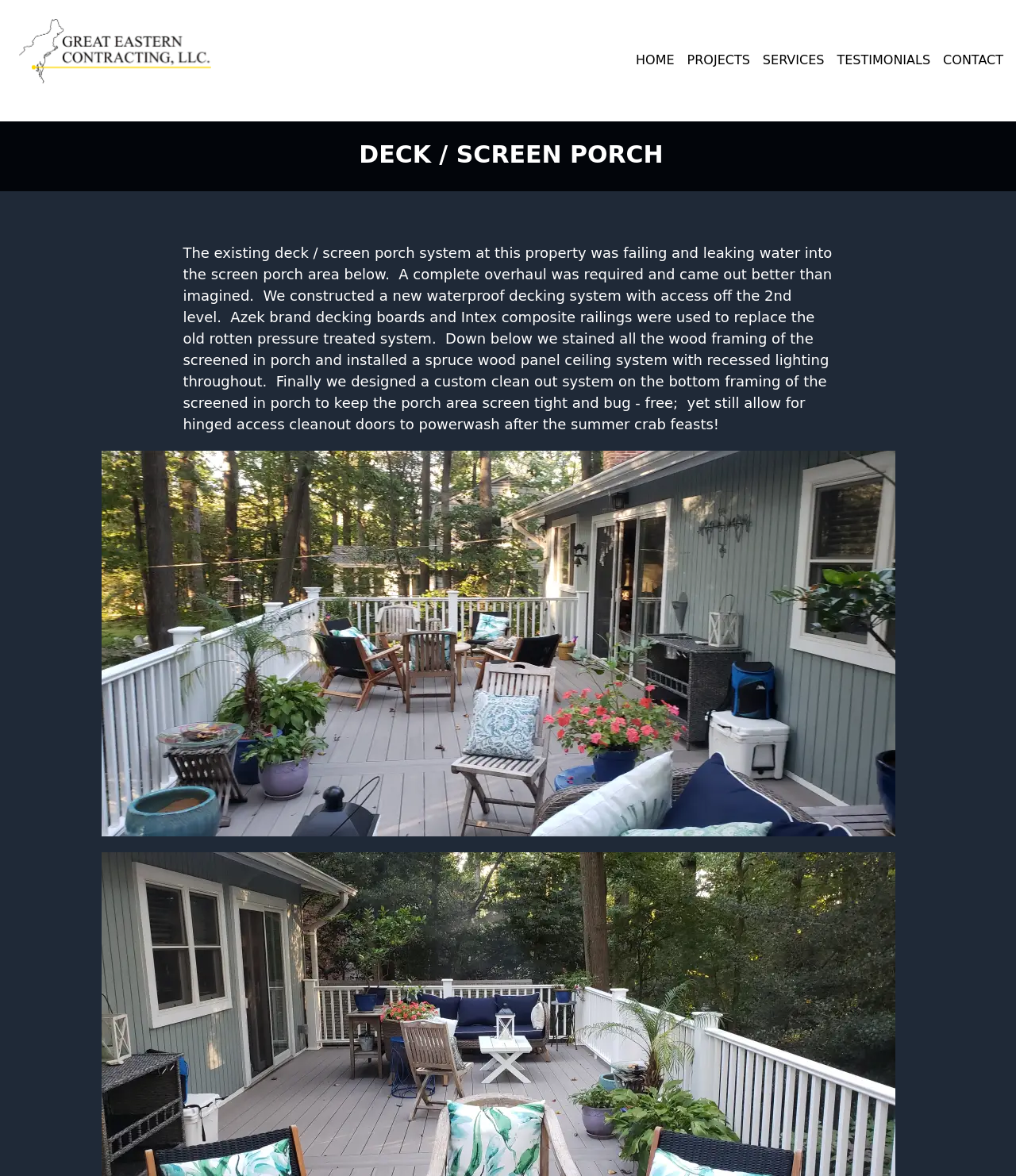Give an extensive and precise description of the webpage.

The webpage appears to be a company website, specifically for Great Eastern Contracting, as indicated by the logo at the top left corner of the page. The logo is a clickable link.

At the top of the page, there is a navigation menu with five links: HOME, PROJECTS, SERVICES, TESTIMONIALS, and CONTACT, arranged horizontally from left to right.

Below the navigation menu, there is a prominent heading that reads "DECK / SCREEN PORCH". This heading is followed by a detailed description of a specific project, which takes up most of the page's content. The text describes a deck and screen porch renovation project, including the materials used, the construction process, and the final result. The text is divided into paragraphs and includes specific details about the project.

There are no other notable UI elements or images on the page besides the logo and the project description.